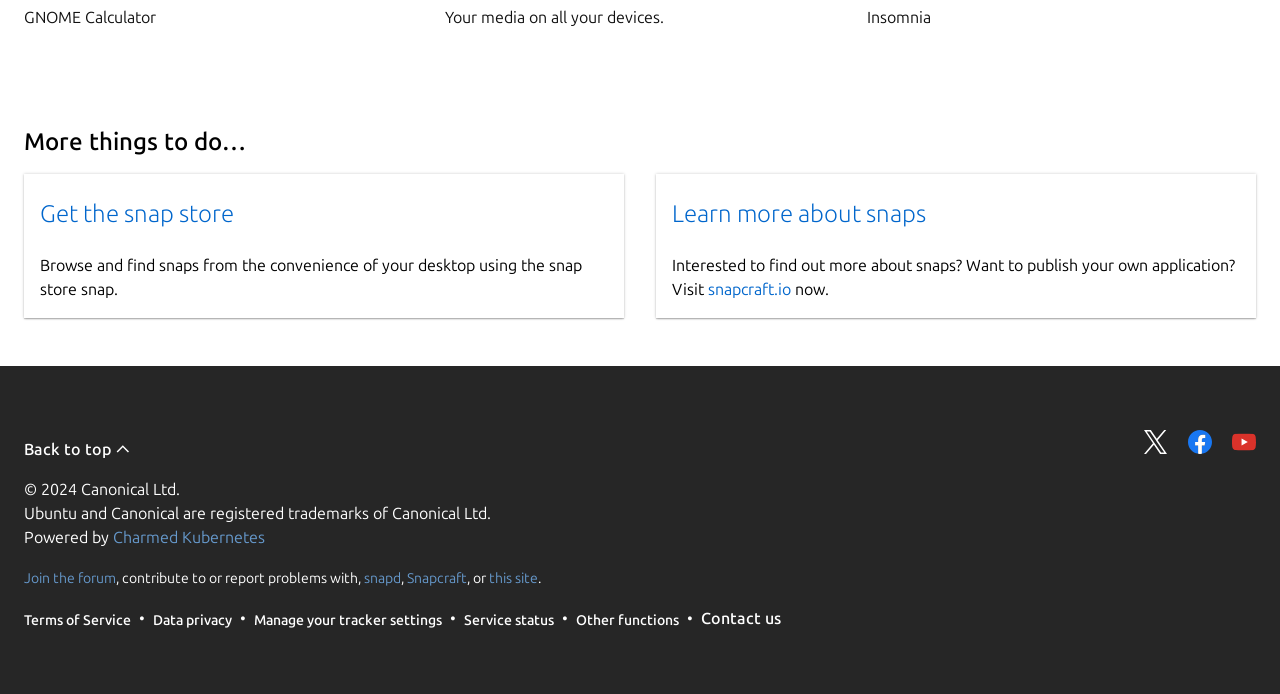Utilize the information from the image to answer the question in detail:
What is the name of the company that powered the webpage?

The webpage mentions 'Powered by' followed by 'Canonical Ltd.' which indicates that the company that powered the webpage is Canonical Ltd.